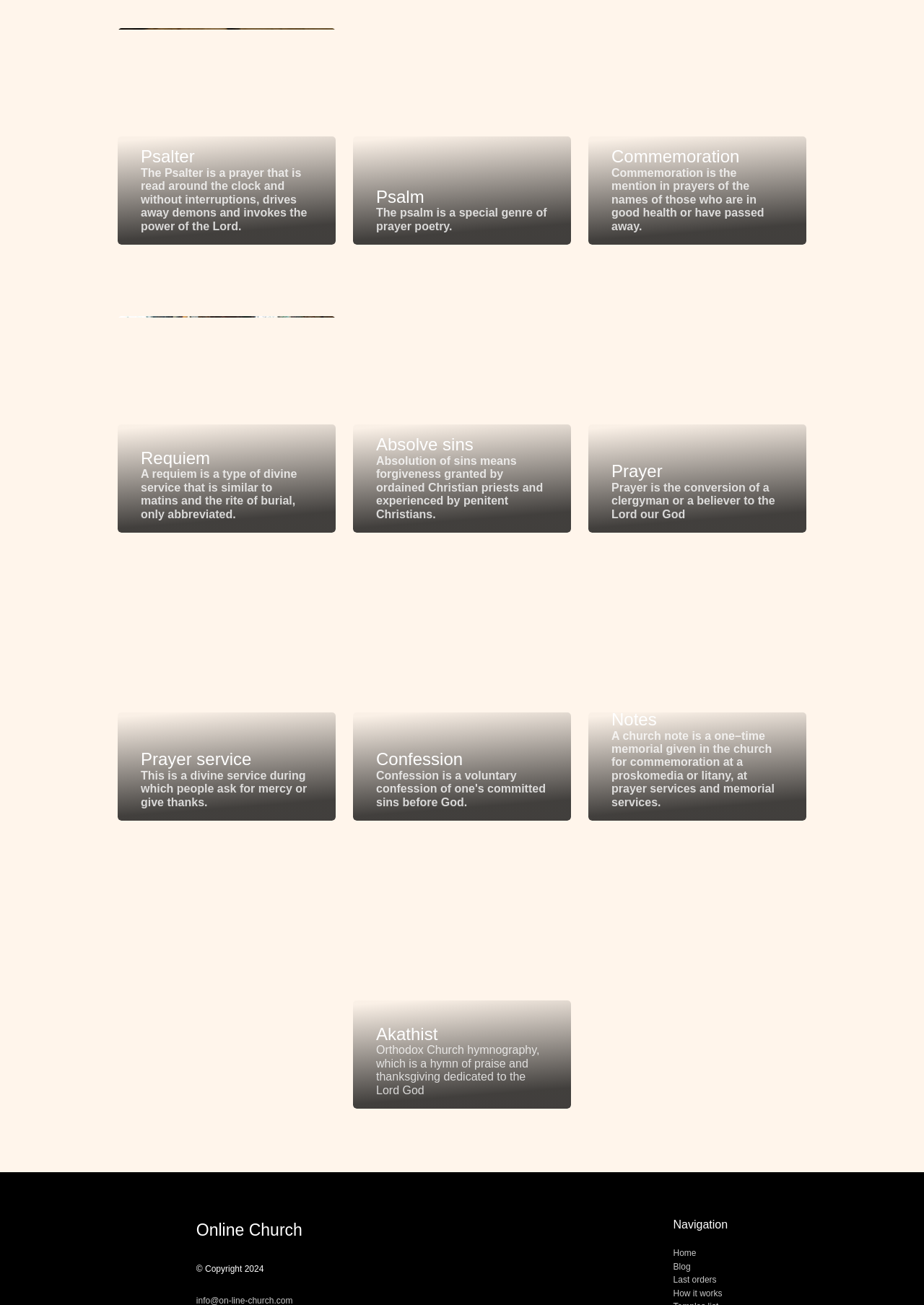Provide the bounding box coordinates of the HTML element described by the text: "Last orders".

[0.729, 0.977, 0.775, 0.985]